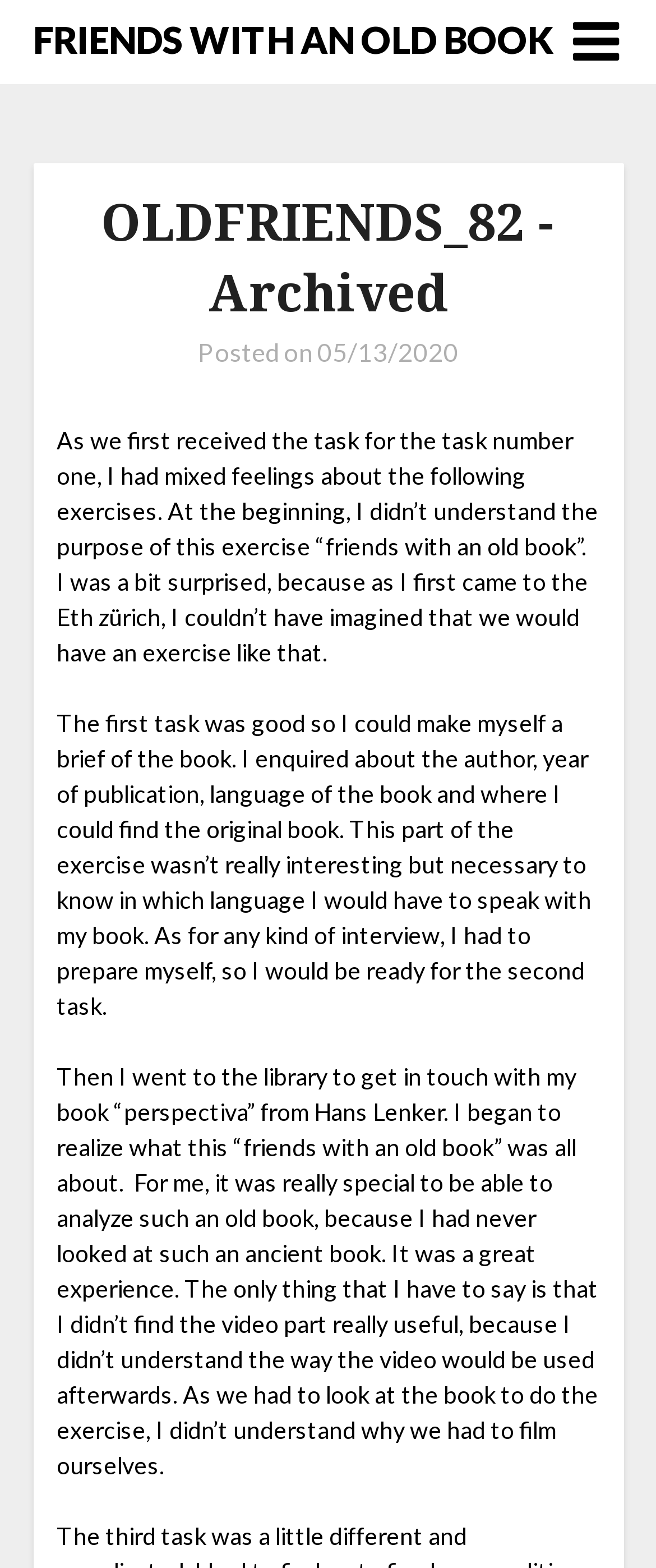Explain in detail what you observe on this webpage.

The webpage appears to be a blog post or article about a personal experience with an old book. At the top, there is a navigation link with a icon, followed by a title "FRIENDS WITH AN OLD BOOK" which is also a link. Below the title, there is a header section that contains the title "OLDFRIENDS_82 - Archived" and a posting date "05/13/2020".

The main content of the webpage is a long paragraph of text that describes the author's experience with an exercise called "friends with an old book". The text is divided into three sections, each describing a different part of the exercise. The first section talks about the author's initial mixed feelings about the exercise and how they didn't understand its purpose. The second section describes the author's preparation for the exercise, including researching the book's author and language. The third section describes the author's experience analyzing the old book at the library and their thoughts on the exercise.

Throughout the text, there are no images or other multimedia elements mentioned. The overall layout is focused on the text, with clear headings and concise paragraphs.